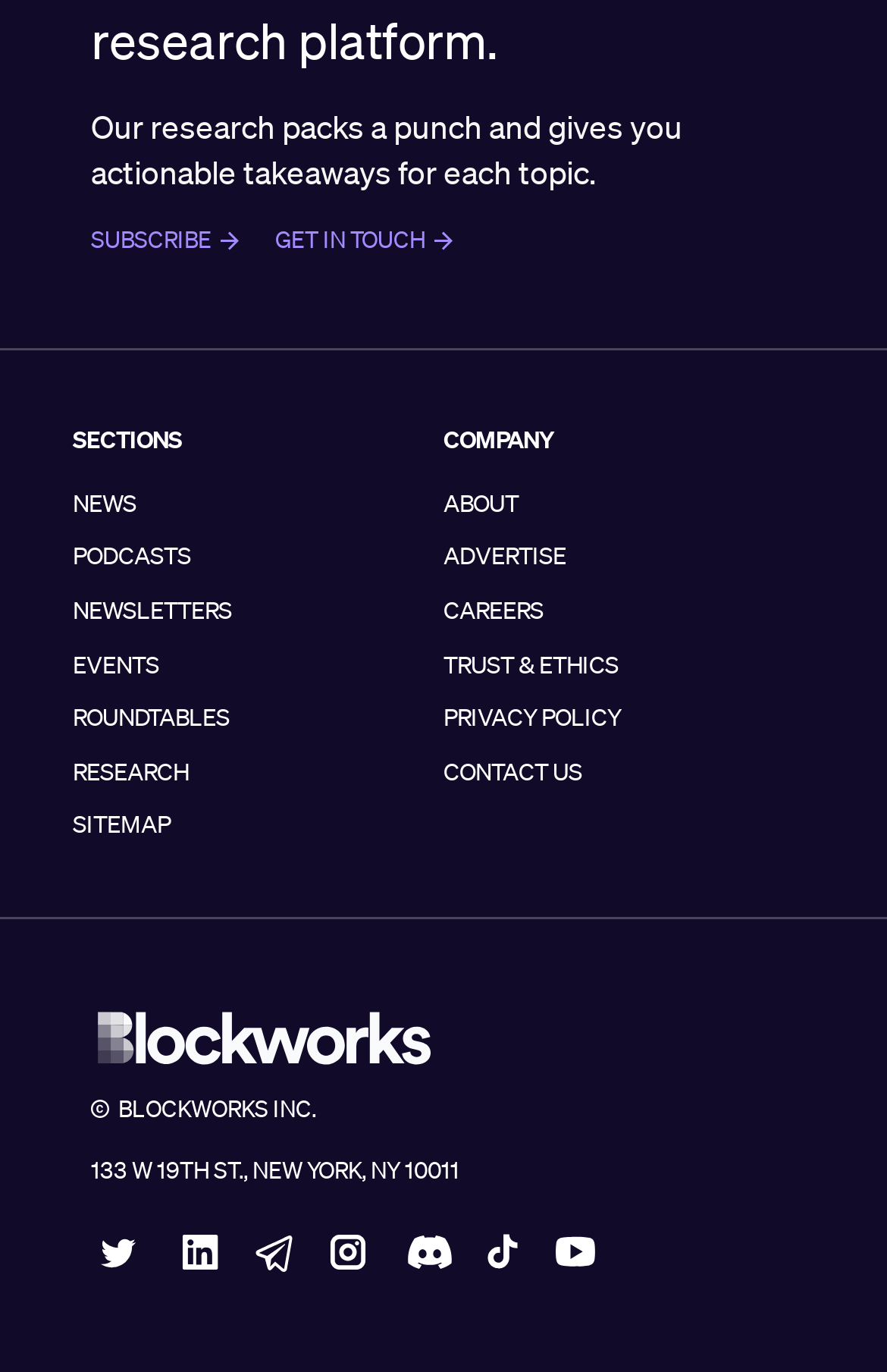Given the description "Events", determine the bounding box of the corresponding UI element.

[0.082, 0.472, 0.287, 0.498]